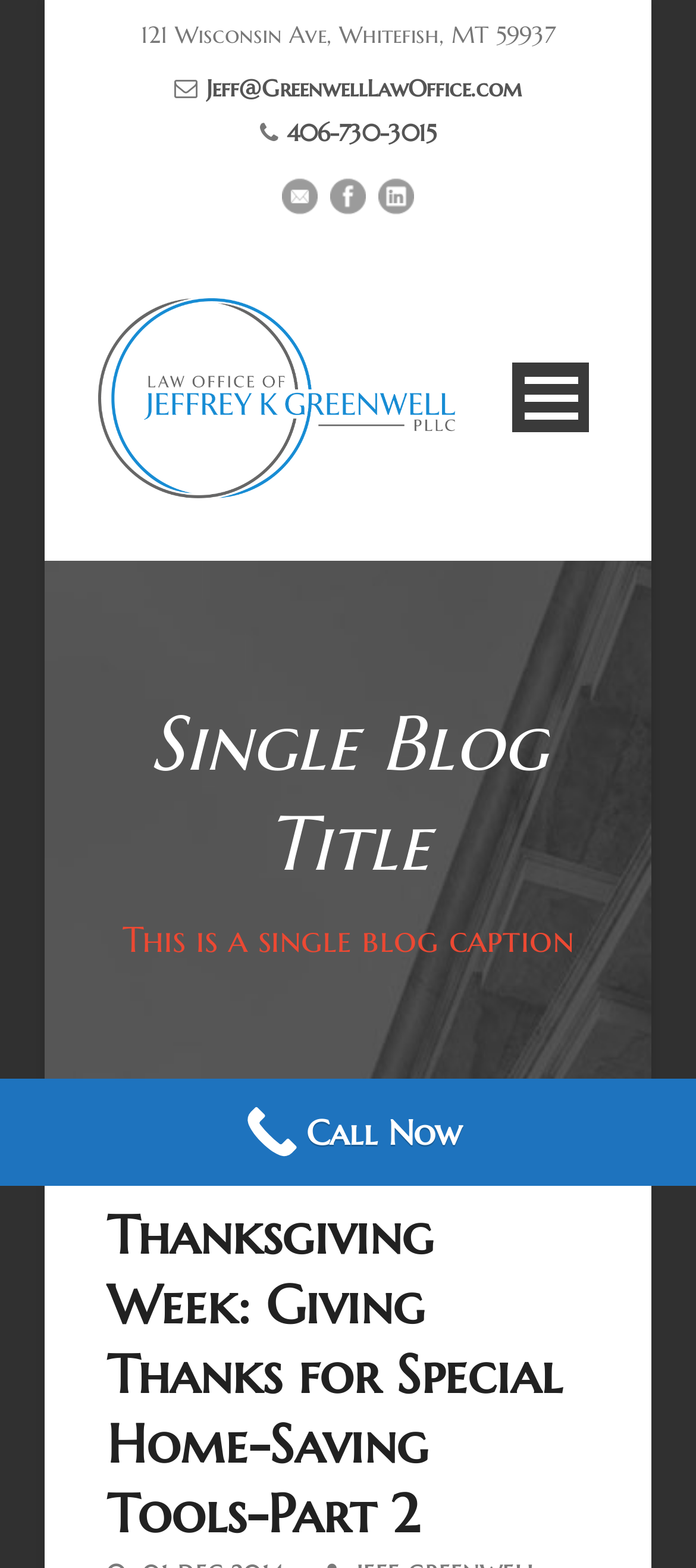Show the bounding box coordinates of the element that should be clicked to complete the task: "Open the menu".

[0.736, 0.231, 0.846, 0.276]